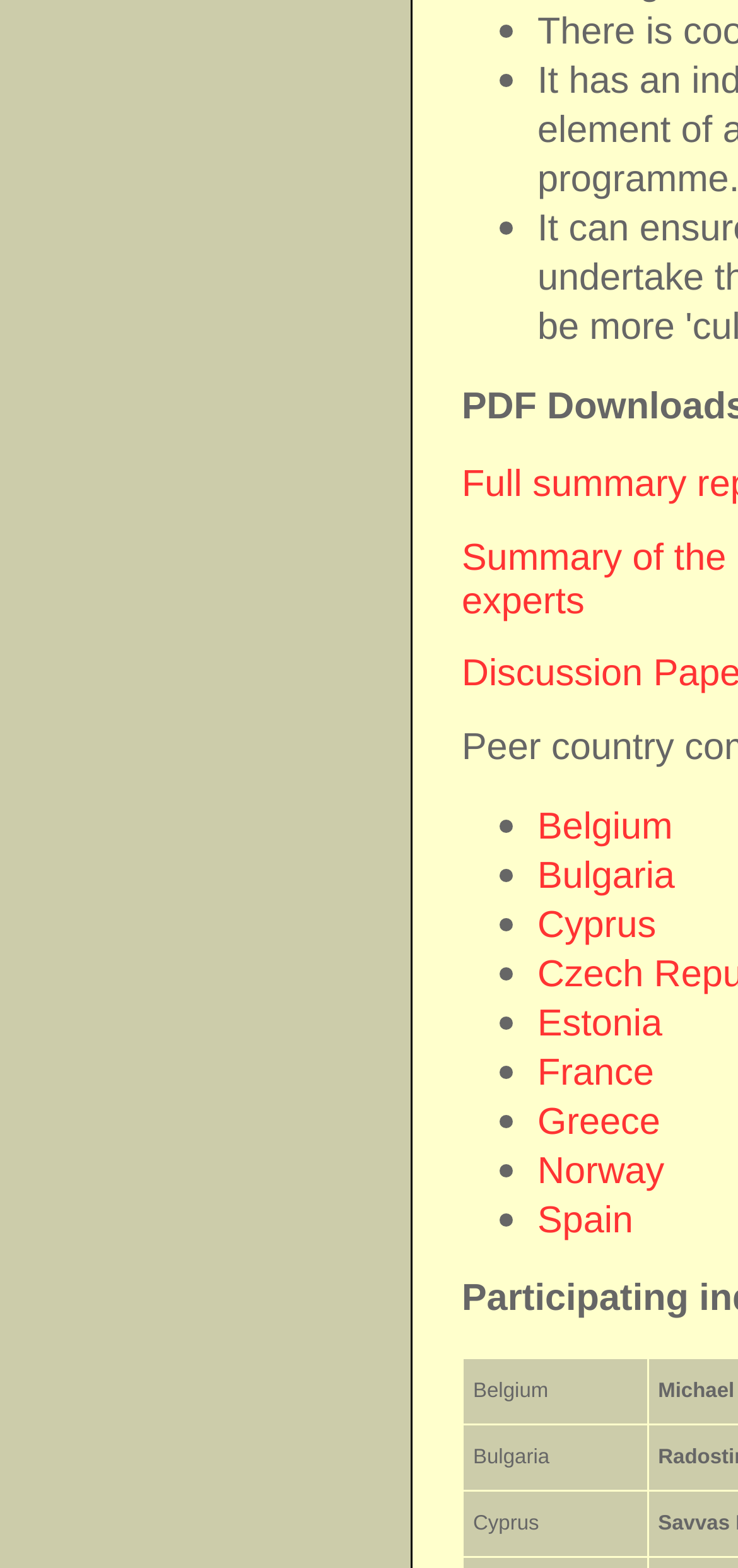Using the provided element description "Greece", determine the bounding box coordinates of the UI element.

[0.728, 0.702, 0.895, 0.729]